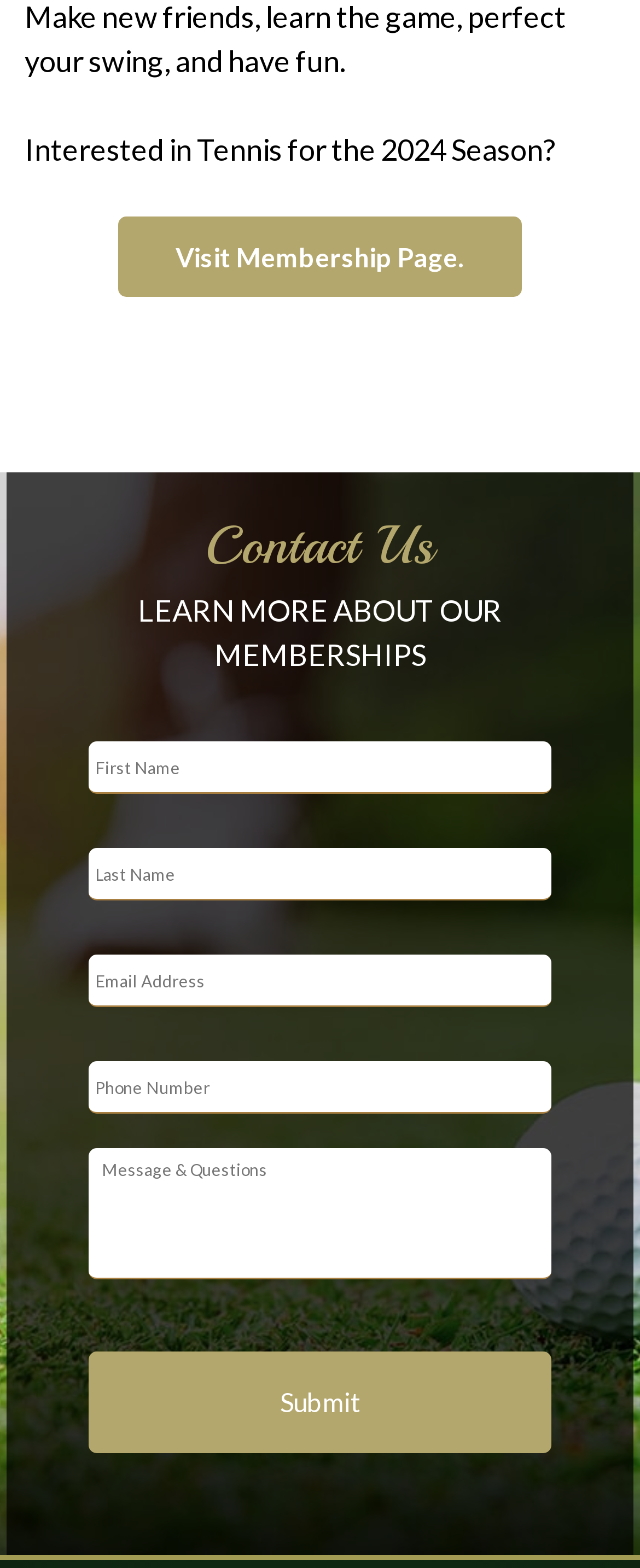What type of organization is likely to have this webpage?
Utilize the information in the image to give a detailed answer to the question.

The webpage's content, including the mention of tennis and memberships, suggests that the organization is likely a tennis club or organization that offers memberships to its users.